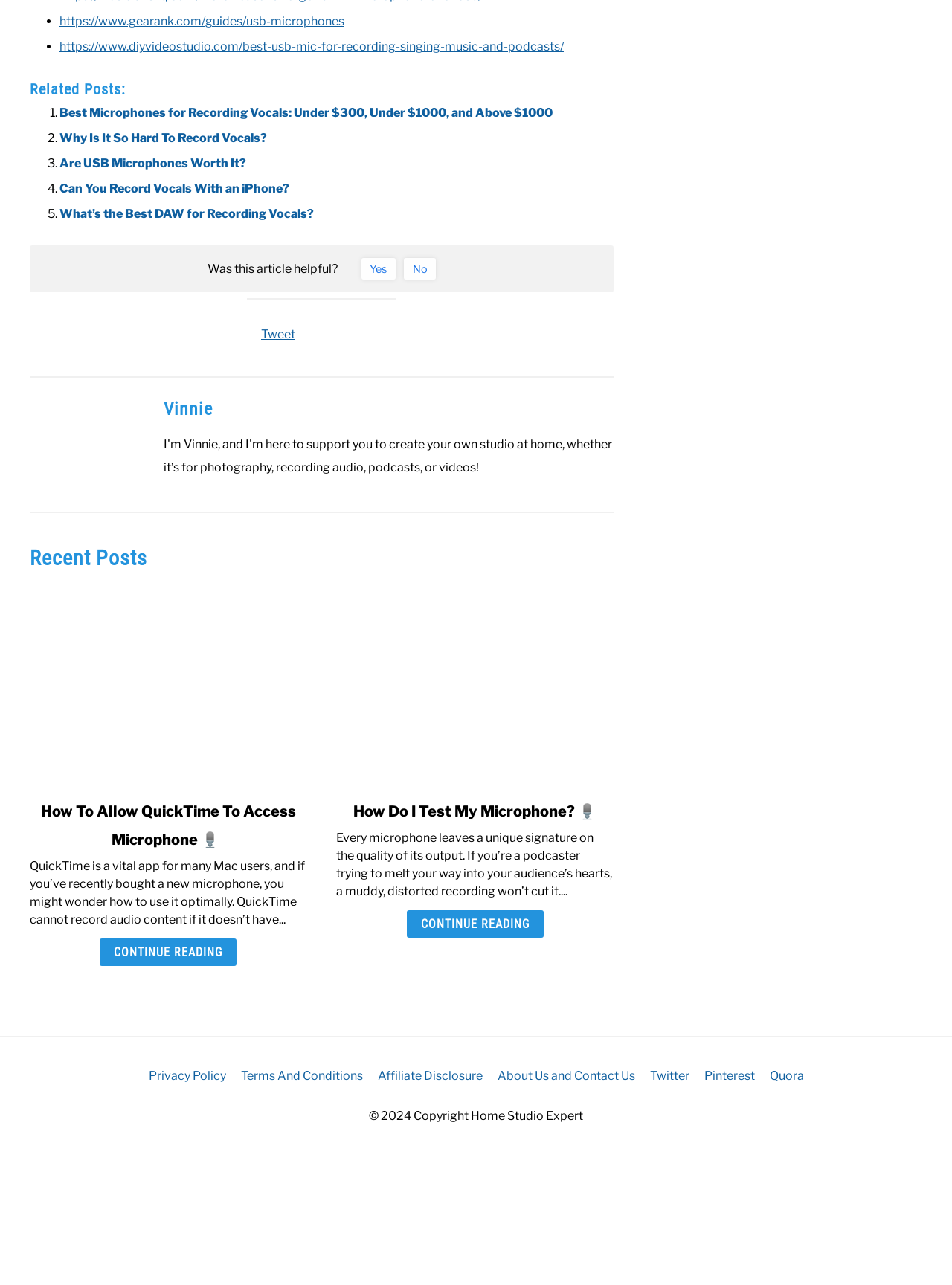What is the copyright year of the webpage?
Please respond to the question with a detailed and well-explained answer.

The webpage has a footer section which includes a copyright notice with the year 2024.